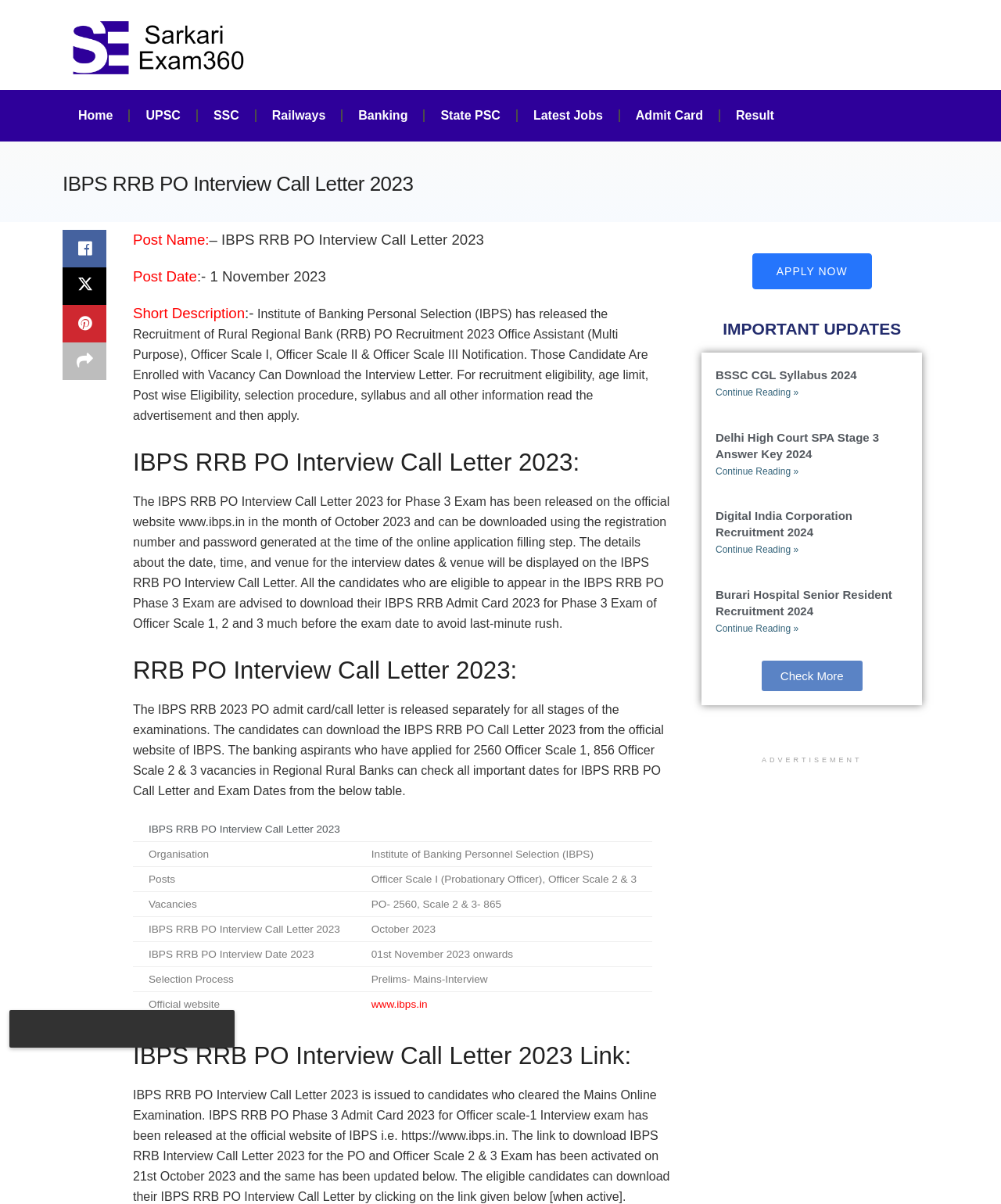How many vacancies are there for Officer Scale 2 & 3?
Ensure your answer is thorough and detailed.

The number of vacancies for Officer Scale 2 & 3 can be found in the table under the heading 'IBPS RRB PO Interview Call Letter 2023'. In the row with the column header 'Vacancies', the corresponding cell contains the text 'PO- 2560, Scale 2 & 3- 865', which indicates that there are 865 vacancies for Officer Scale 2 & 3.